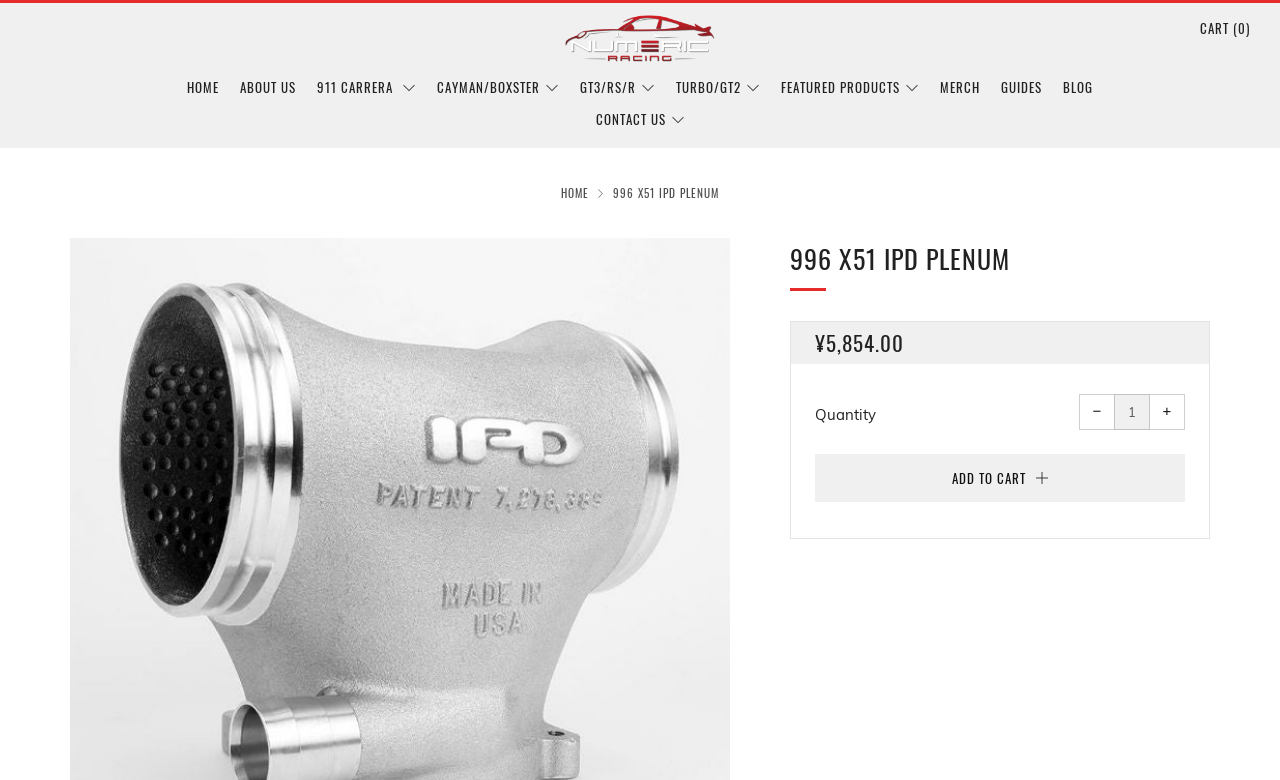Extract the bounding box for the UI element that matches this description: "Featured Products".

[0.61, 0.091, 0.718, 0.132]